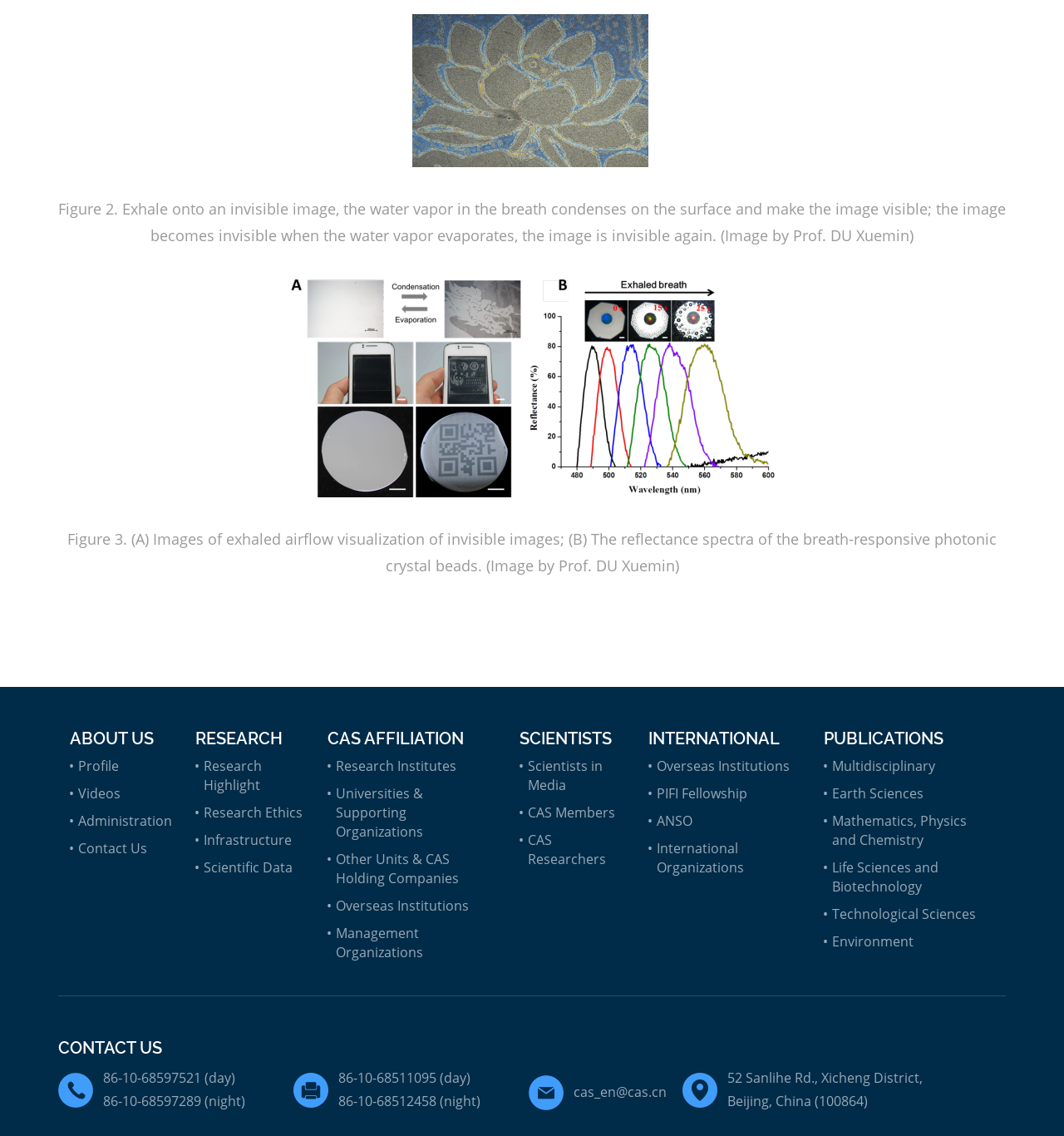Give a one-word or short-phrase answer to the following question: 
What is the category under which 'Research Highlight' is listed?

RESEARCH